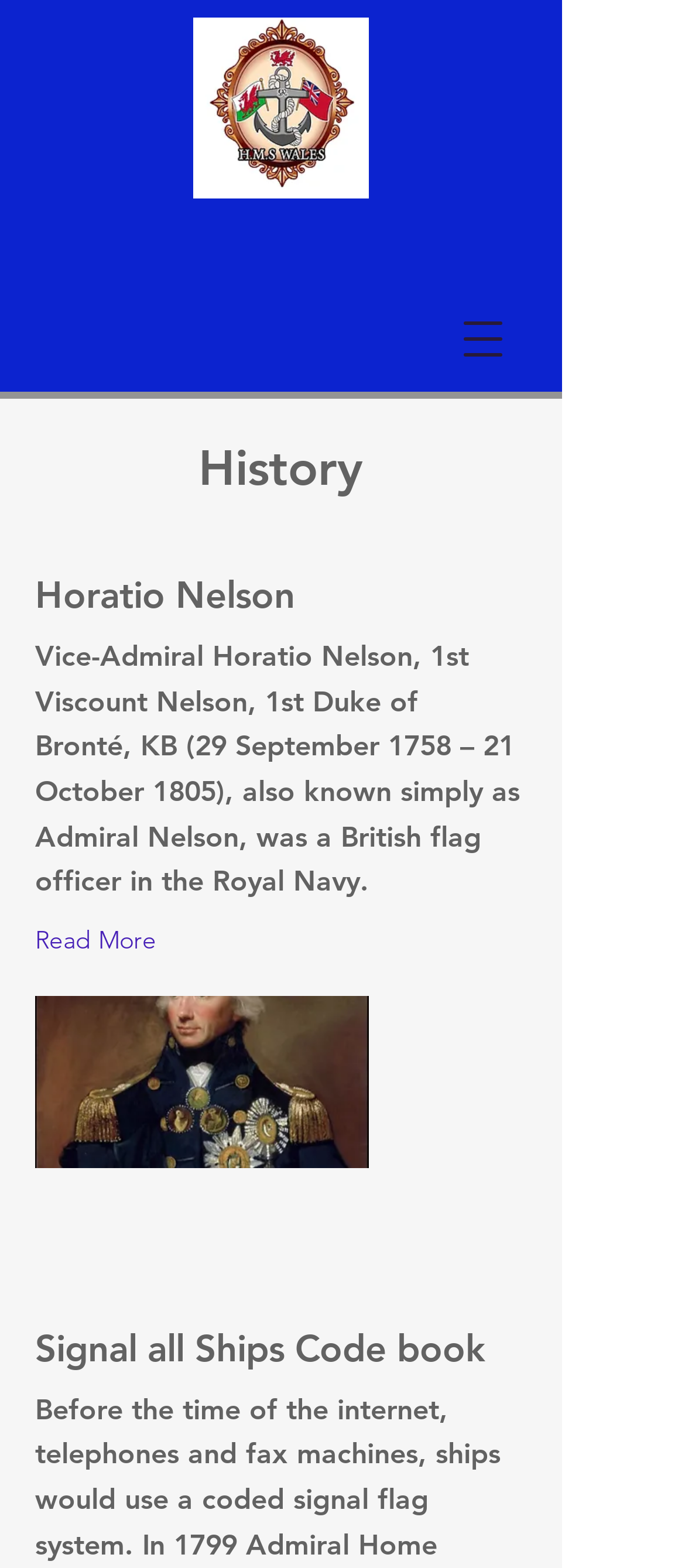Please provide a brief answer to the question using only one word or phrase: 
What is the name of the ship in the first image?

HMS Wales